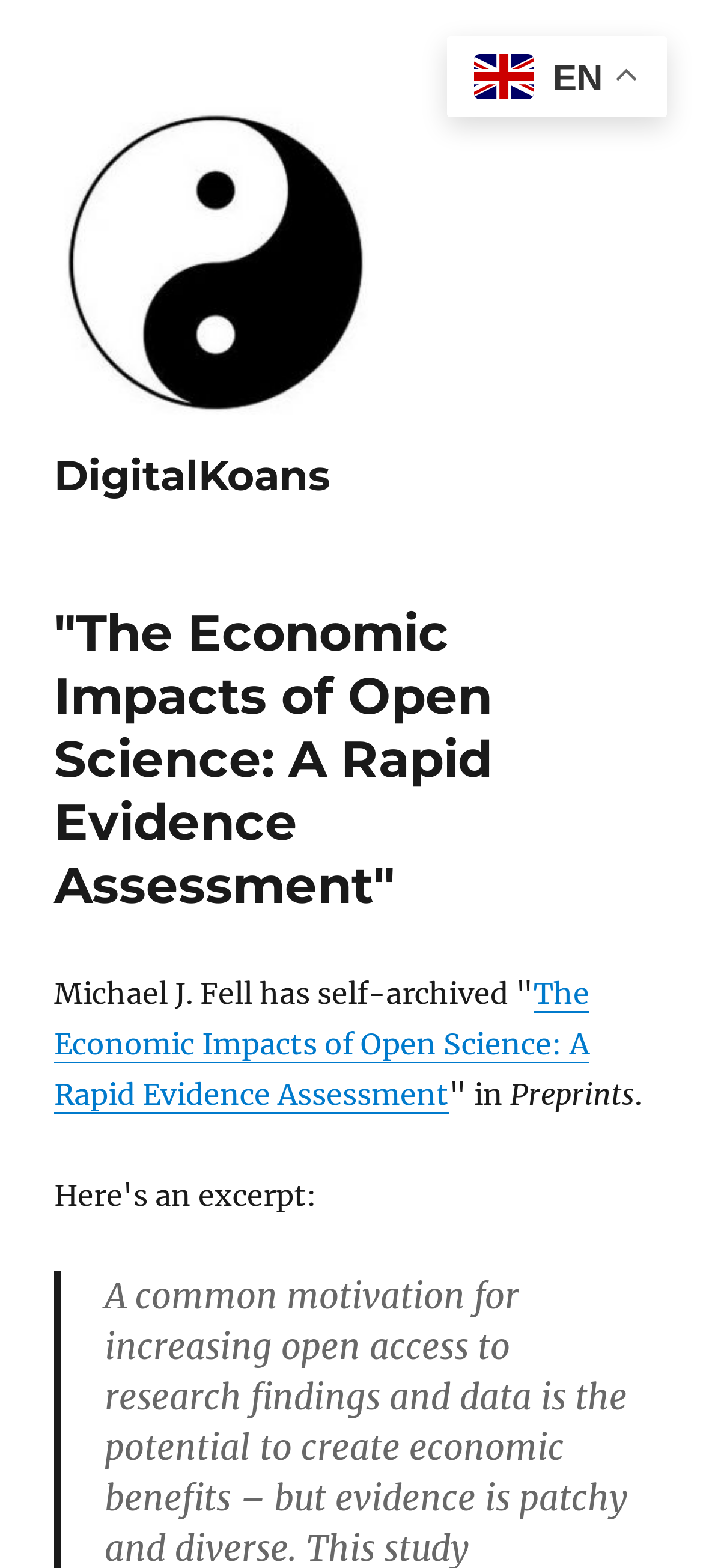Using the provided element description: "The Methylene Blue Test", determine the bounding box coordinates of the corresponding UI element in the screenshot.

None